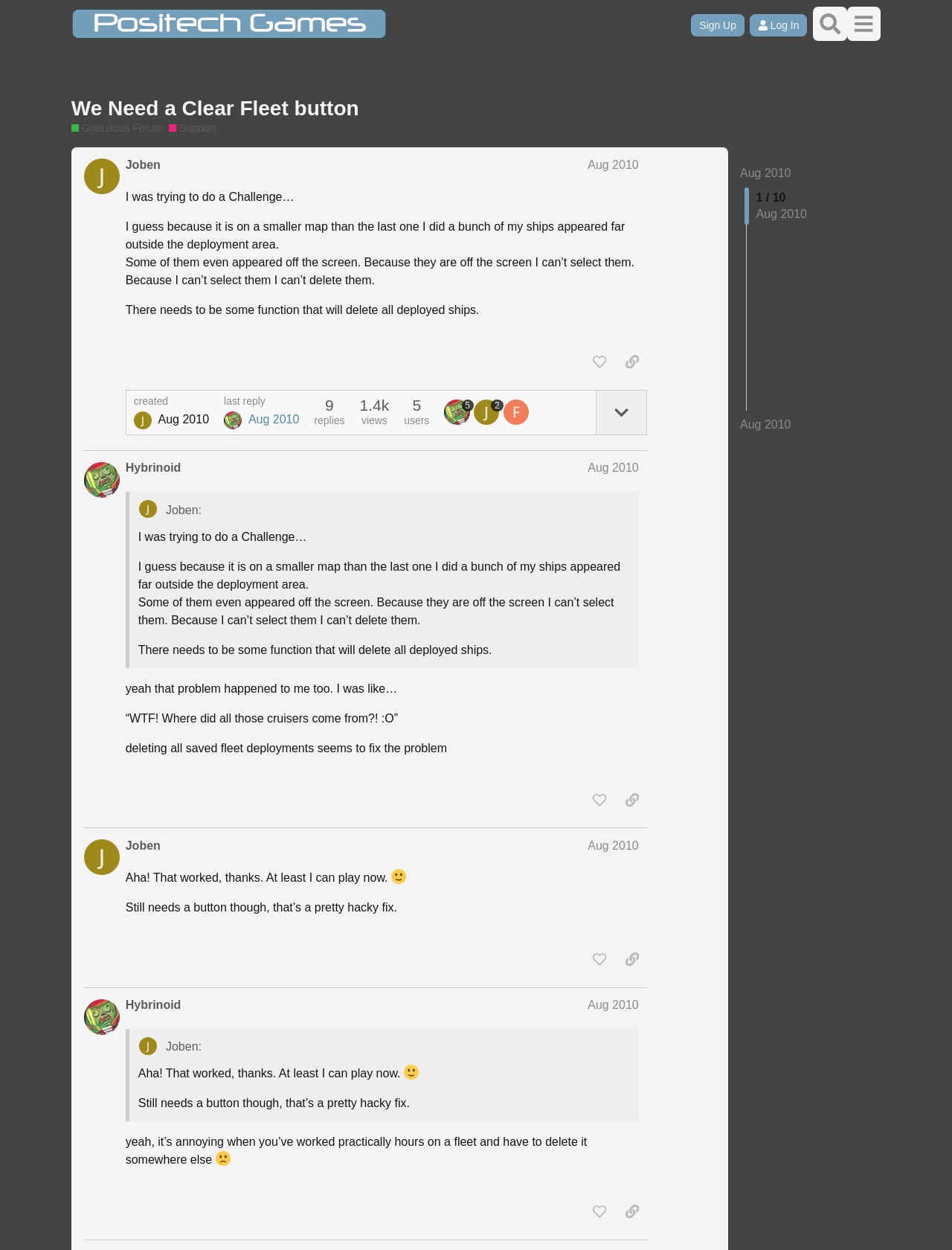Determine the bounding box coordinates of the region to click in order to accomplish the following instruction: "Search". Provide the coordinates as four float numbers between 0 and 1, specifically [left, top, right, bottom].

[0.854, 0.006, 0.89, 0.033]